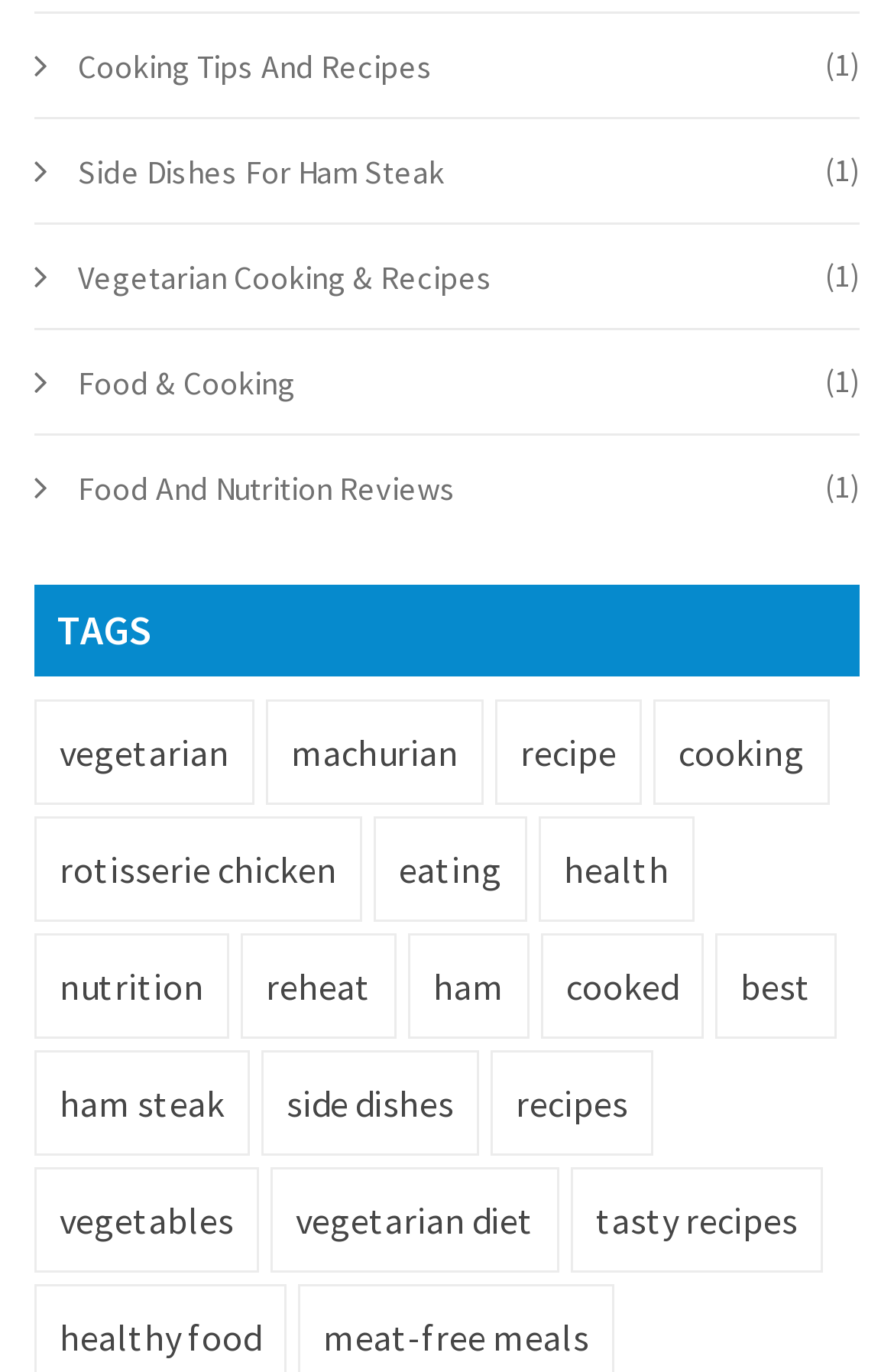What is the first link on the webpage?
Craft a detailed and extensive response to the question.

I looked at the top-most link on the webpage, which has a y-coordinate of 0.034. The first link is 'Cooking Tips And Recipes'.